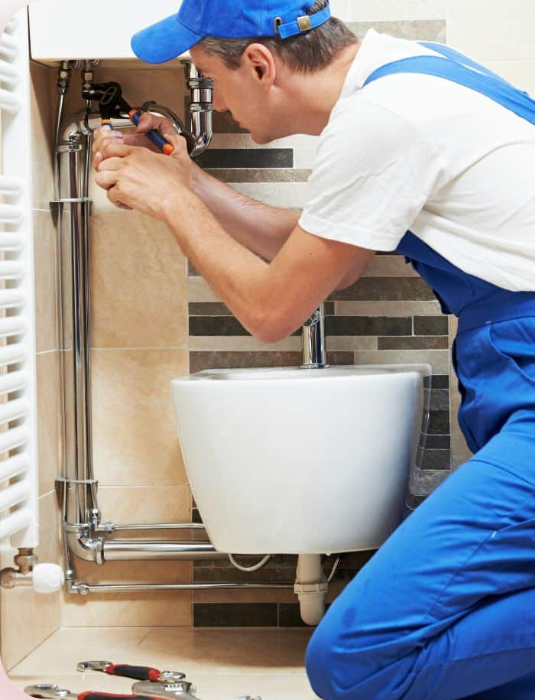What is behind the plumber?
Examine the image closely and answer the question with as much detail as possible.

The background of the image features a tiled wall with a blend of light and dark tiles, which adds a contemporary touch to the modern bathroom setting.